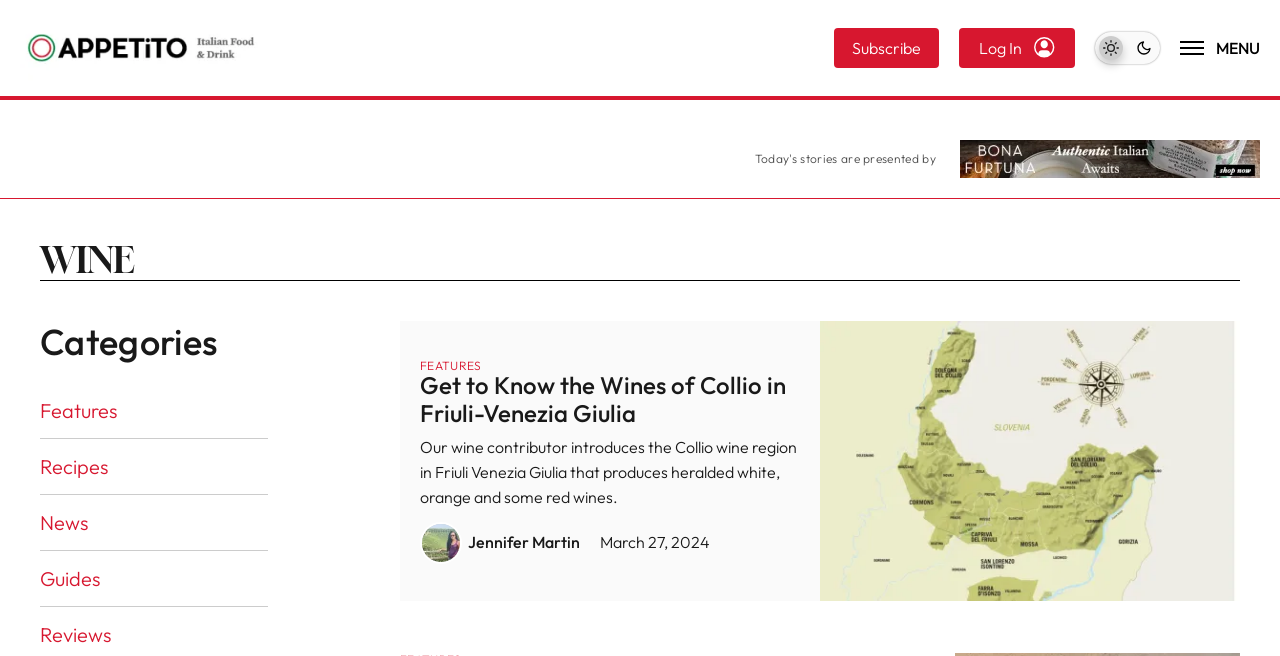Using details from the image, please answer the following question comprehensively:
What is the name of the wine region introduced in the article?

The wine region introduced in the article can be determined by looking at the heading 'Get to Know the Wines of Collio in Friuli-Venezia Giulia', which suggests that the wine region is Collio in Friuli-Venezia Giulia.